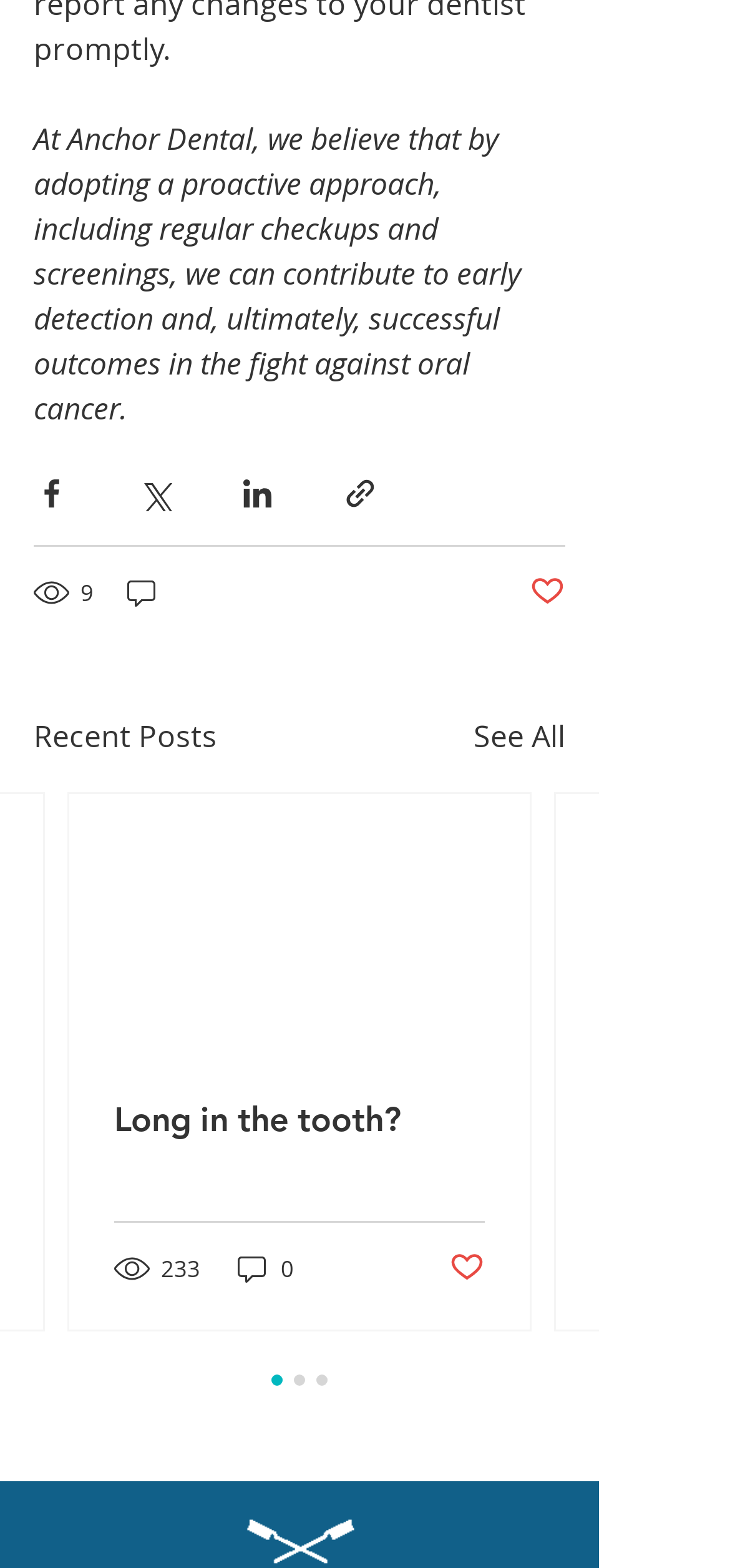Identify the bounding box coordinates of the region that should be clicked to execute the following instruction: "Like the post".

[0.615, 0.797, 0.664, 0.821]